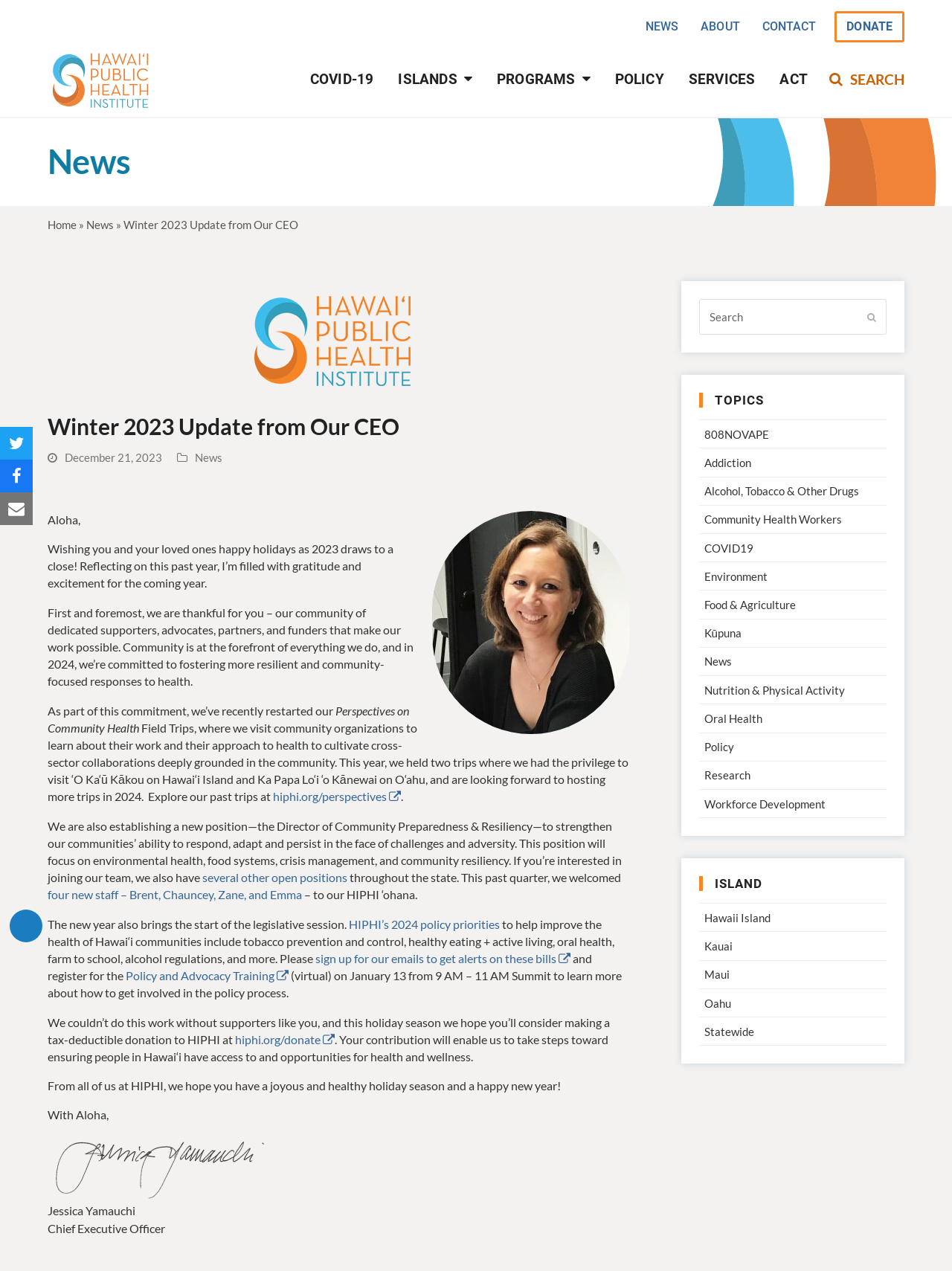Identify the bounding box coordinates of the region that should be clicked to execute the following instruction: "Click the 'SEARCH' button".

[0.871, 0.054, 0.95, 0.071]